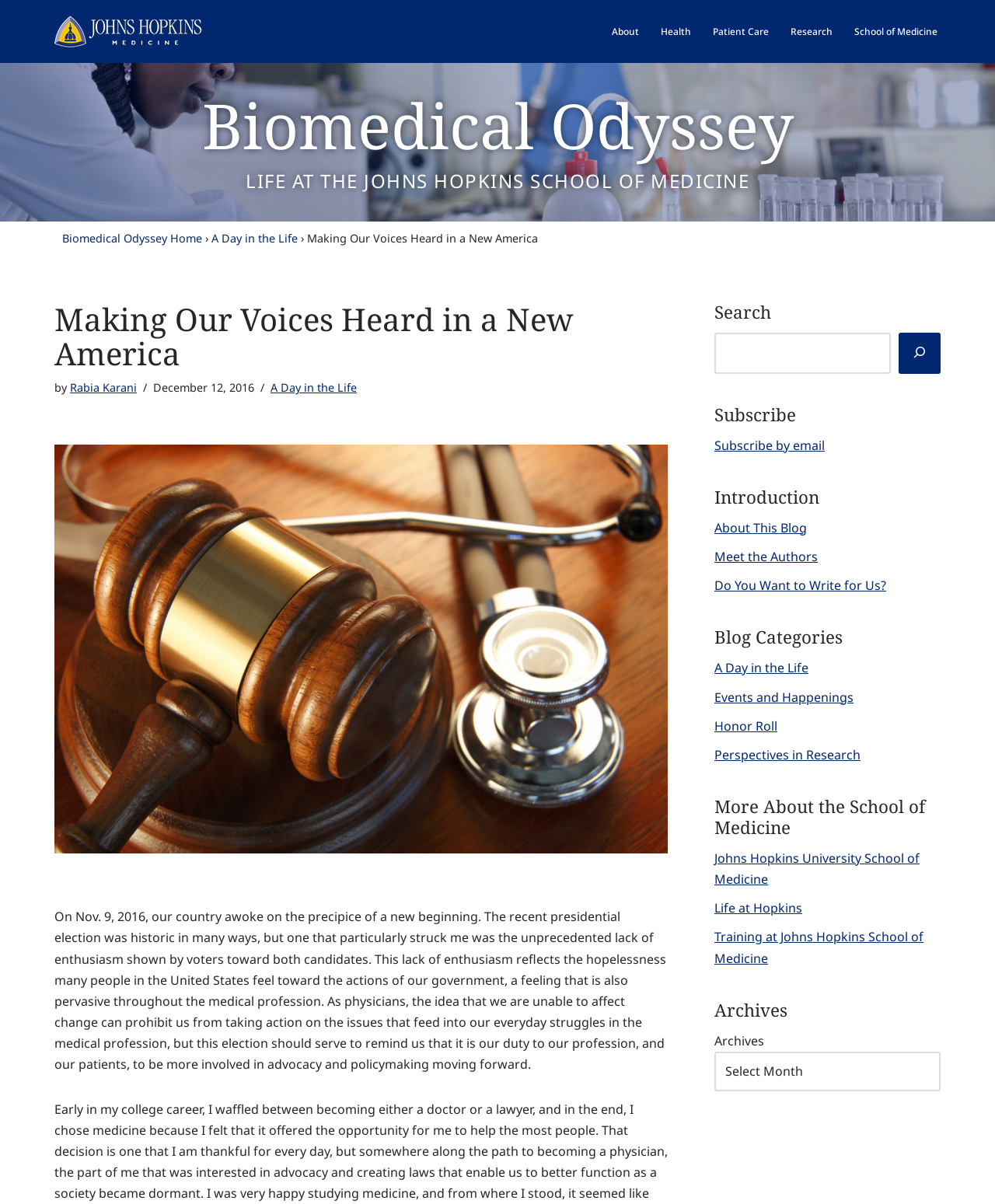Please specify the bounding box coordinates of the region to click in order to perform the following instruction: "Click on the 'About' link".

[0.615, 0.018, 0.642, 0.034]